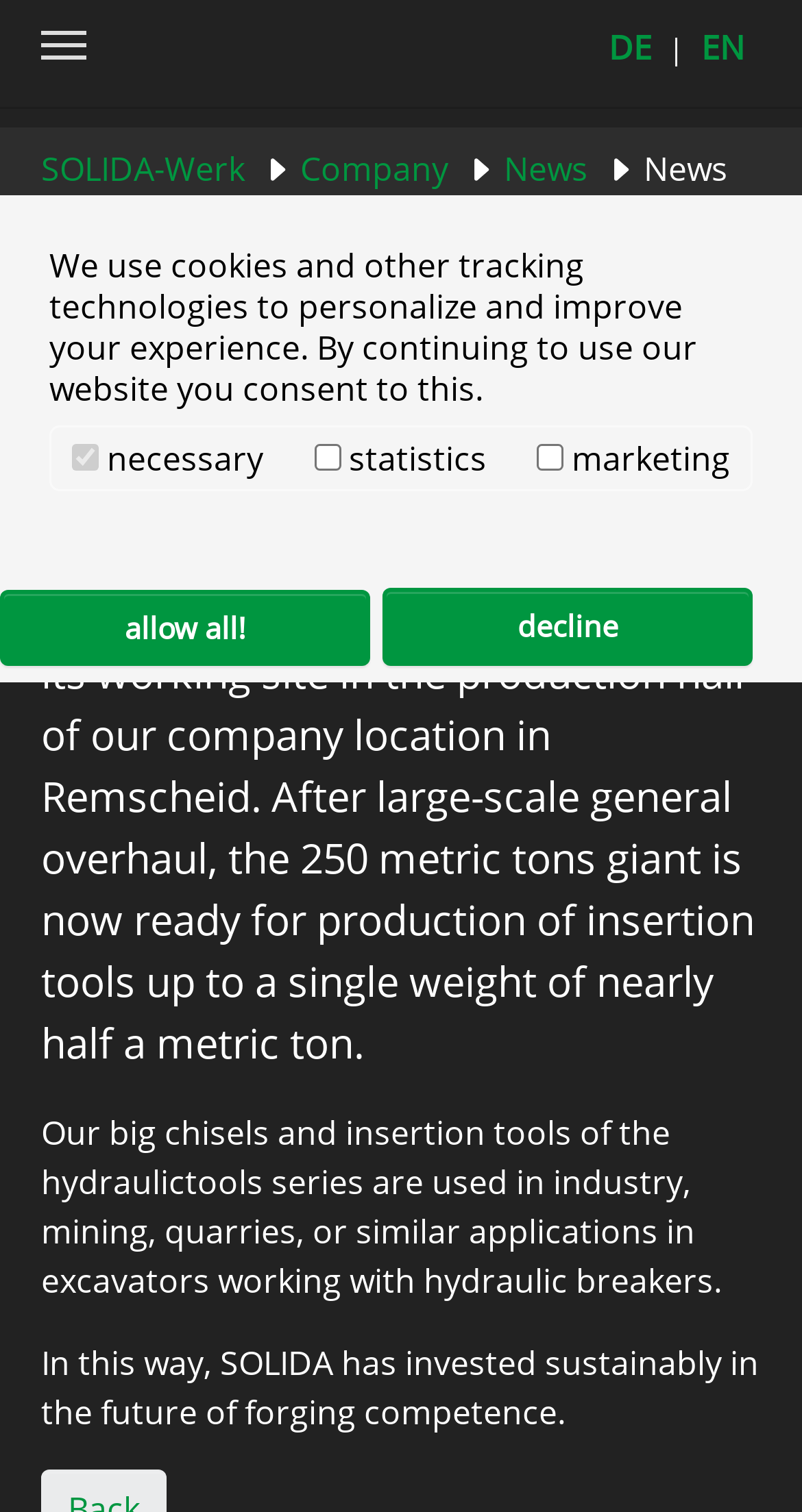Using the format (top-left x, top-left y, bottom-right x, bottom-right y), and given the element description, identify the bounding box coordinates within the screenshot: Department of Mechanical Engineering

None